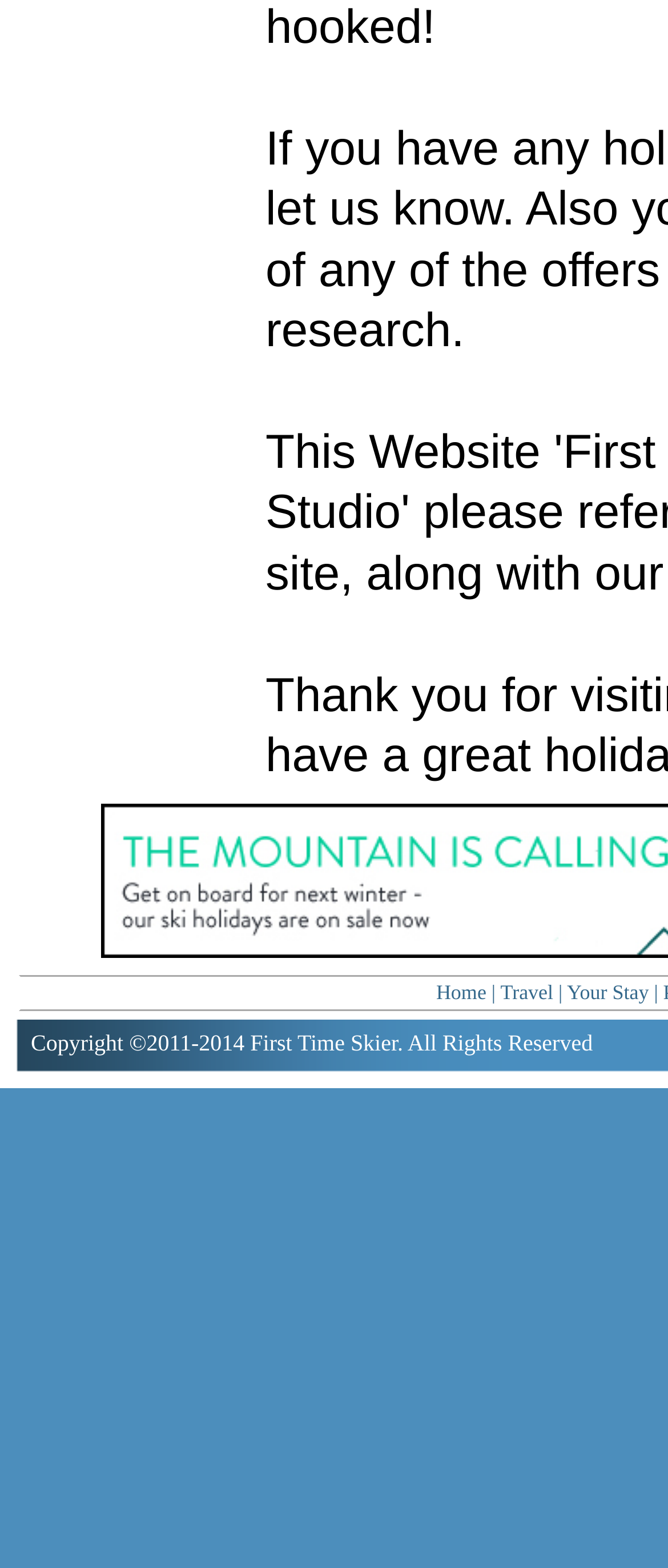Find the bounding box of the element with the following description: "Your Stay". The coordinates must be four float numbers between 0 and 1, formatted as [left, top, right, bottom].

[0.849, 0.625, 0.971, 0.64]